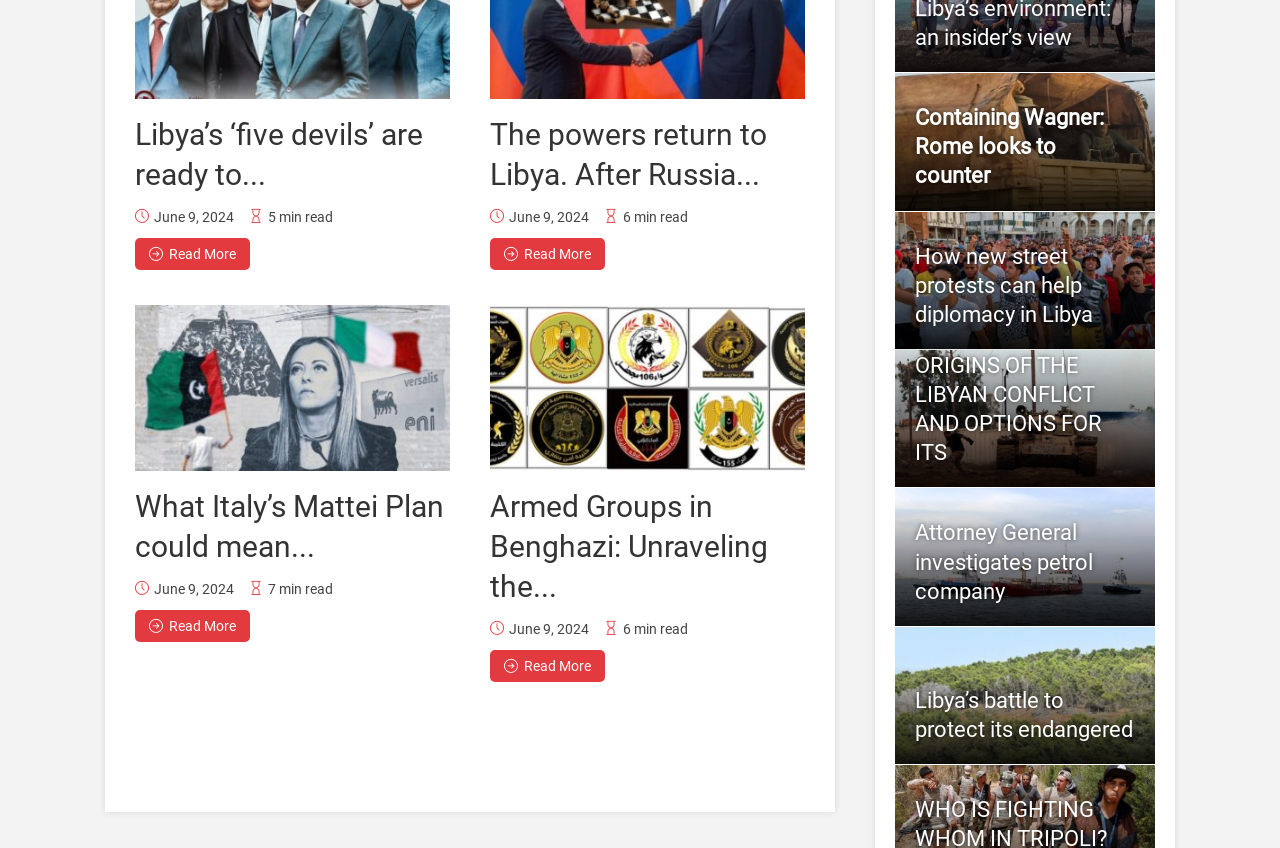How many minutes does it take to read the second article?
Carefully analyze the image and provide a thorough answer to the question.

I found the read time by looking at the StaticText element with the text '6 min read' which is located below the second article's heading.